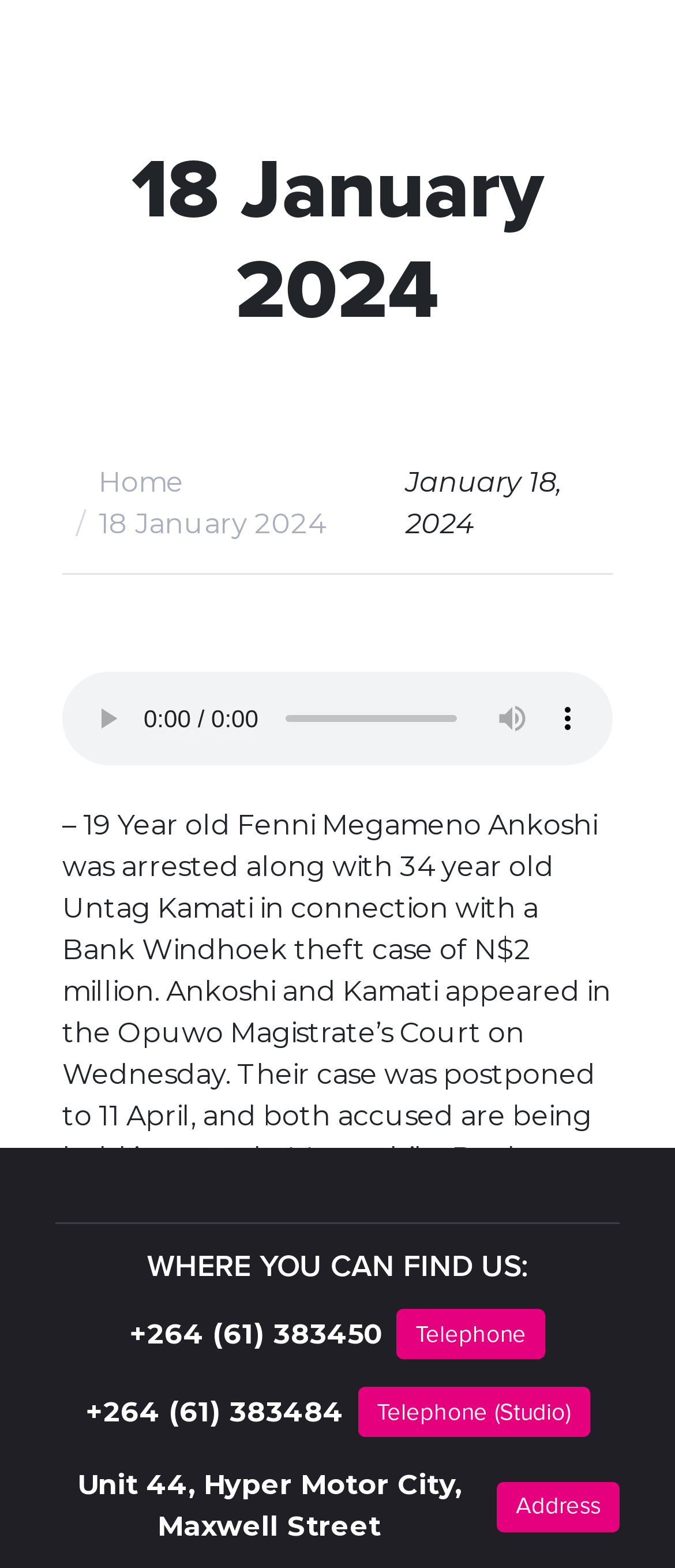What is the date of the news article?
Please respond to the question with a detailed and thorough explanation.

I found the date of the news article by looking at the heading element at the top of the webpage, which says '18 January 2024'. This indicates that the news article was published on this date.